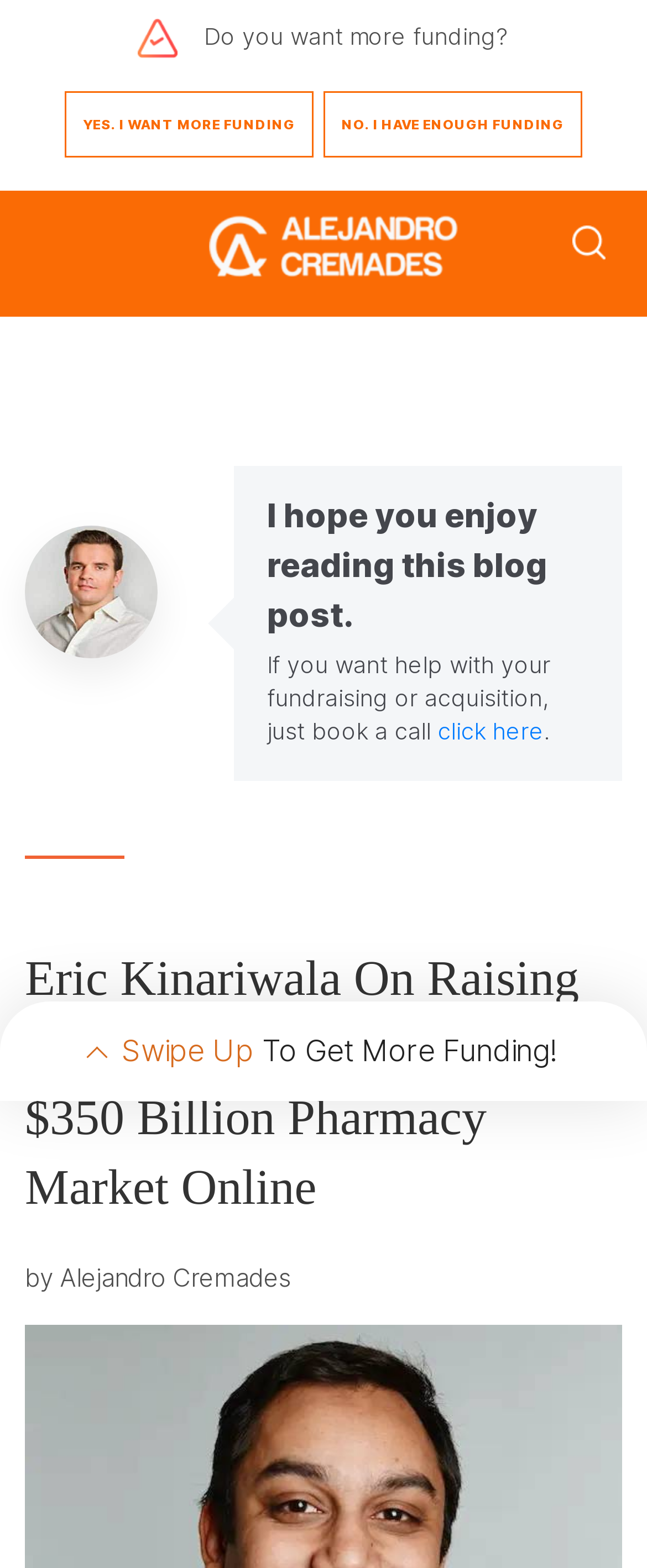Identify the bounding box coordinates for the UI element described as: "Yes. I want more funding".

[0.1, 0.059, 0.485, 0.101]